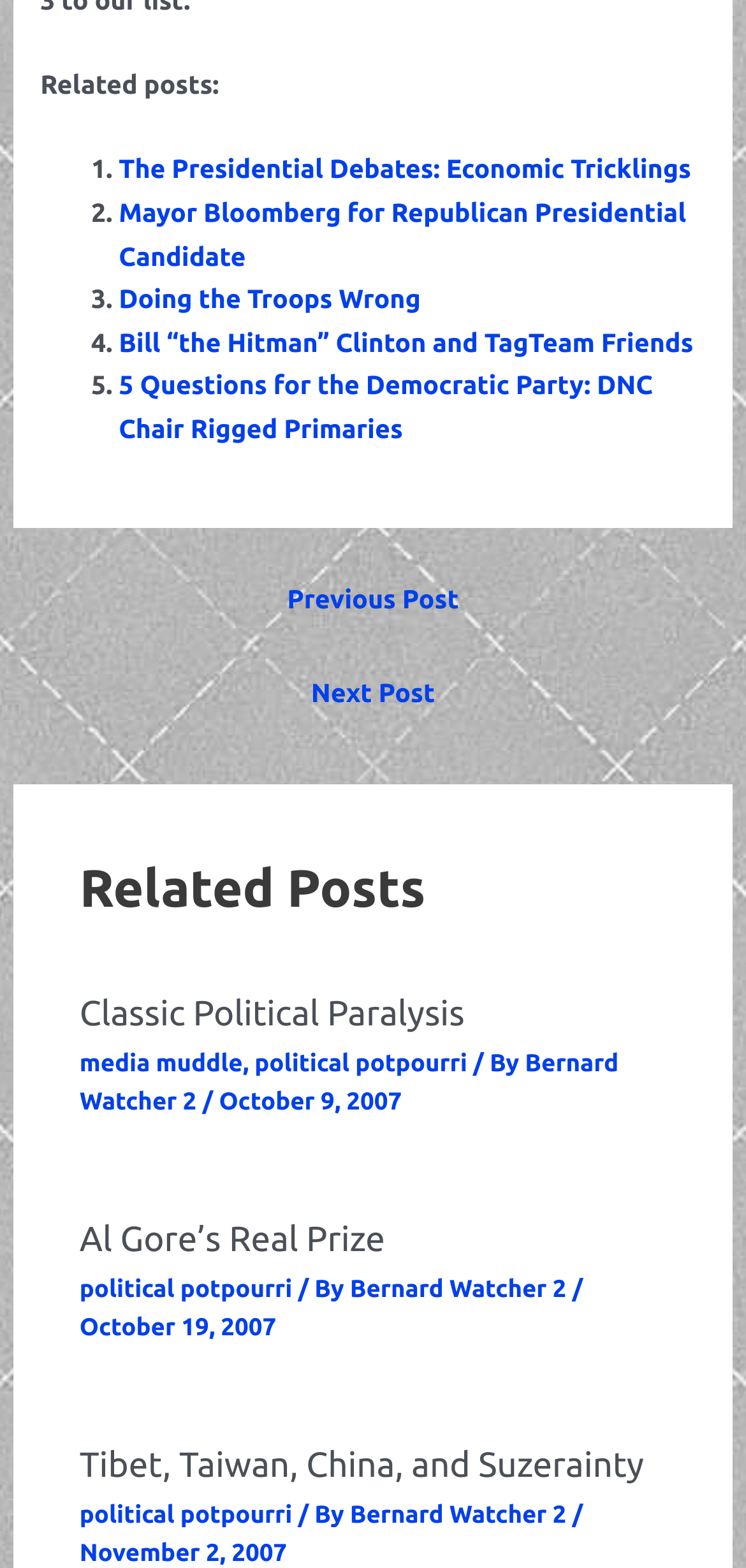Please determine the bounding box coordinates for the element with the description: "The Presidential Debates: Economic Tricklings".

[0.159, 0.098, 0.926, 0.118]